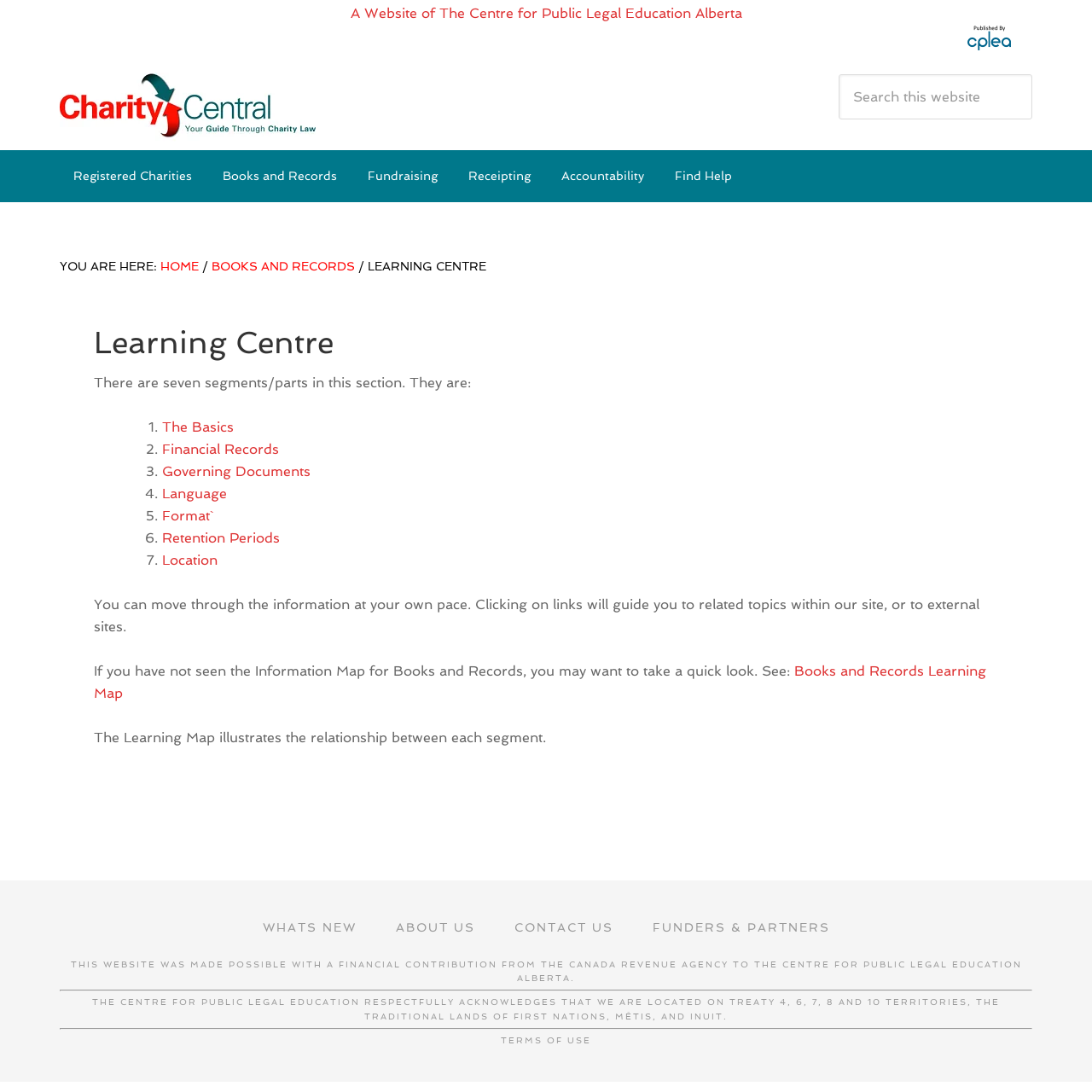What are the seven segments of this section?
Please use the image to deliver a detailed and complete answer.

The question asks about the seven segments of this section. To find the answer, I looked at the text on the webpage that says 'There are seven segments/parts in this section. They are:' and then lists the seven segments. The segments are The Basics, Financial Records, Governing Documents, Language, Format, Retention Periods, and Location.